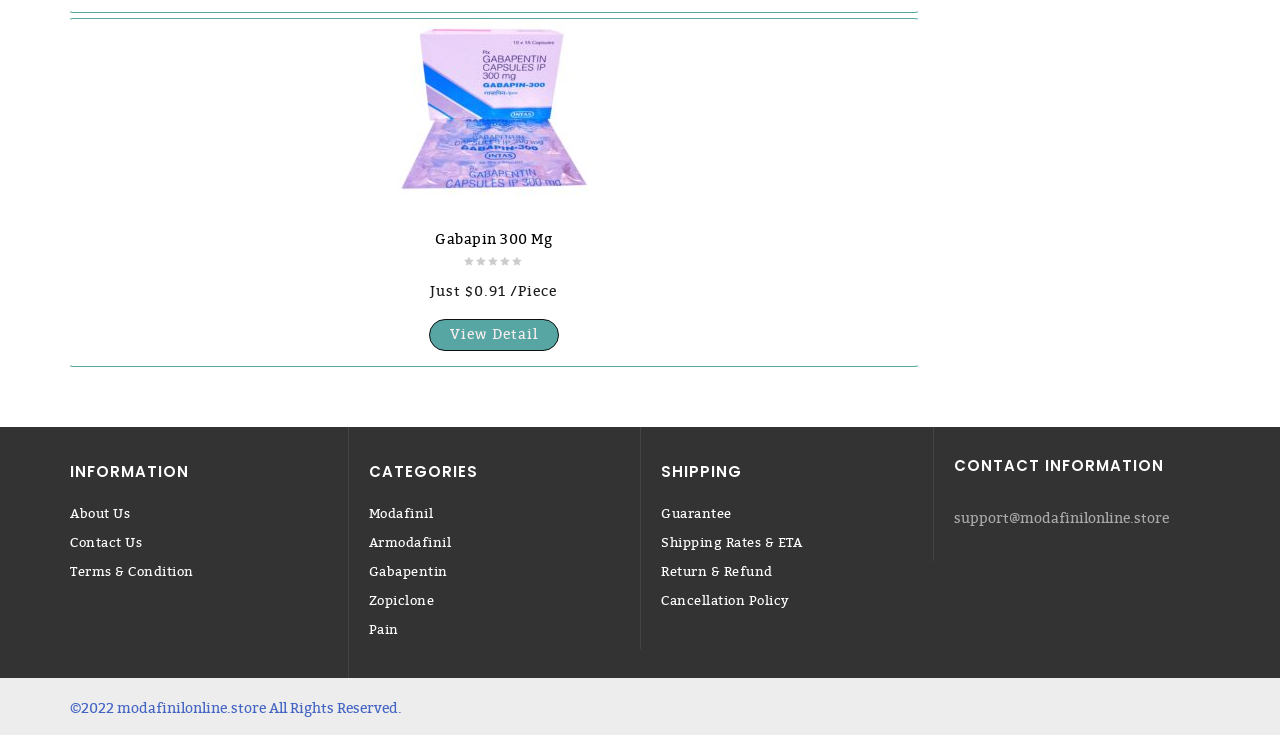Find the bounding box of the web element that fits this description: "parent_node: Search for: value="Search"".

None